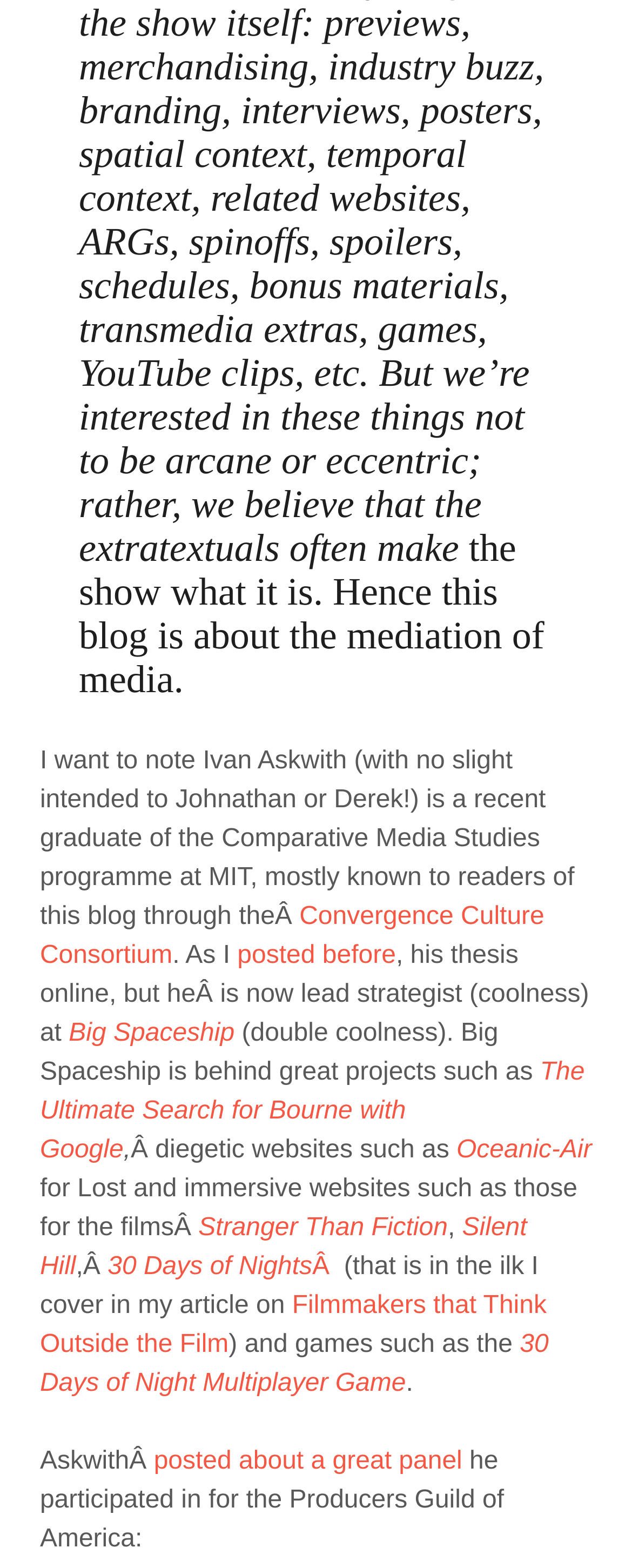What is the name of the company behind the Ultimate Search for Bourne with Google?
Using the image provided, answer with just one word or phrase.

Big Spaceship